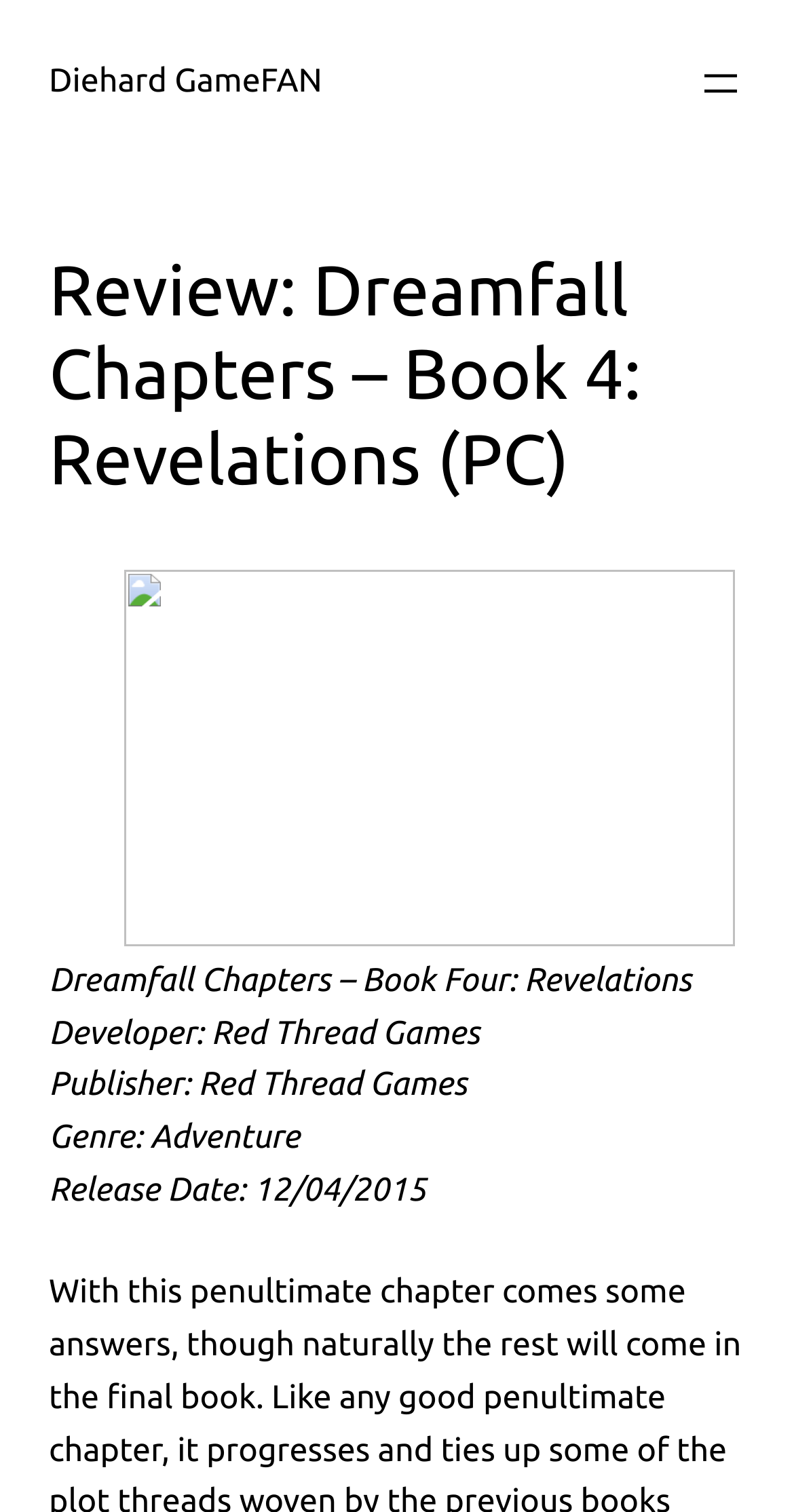Provide a one-word or brief phrase answer to the question:
What is the name of the website?

Diehard GameFAN